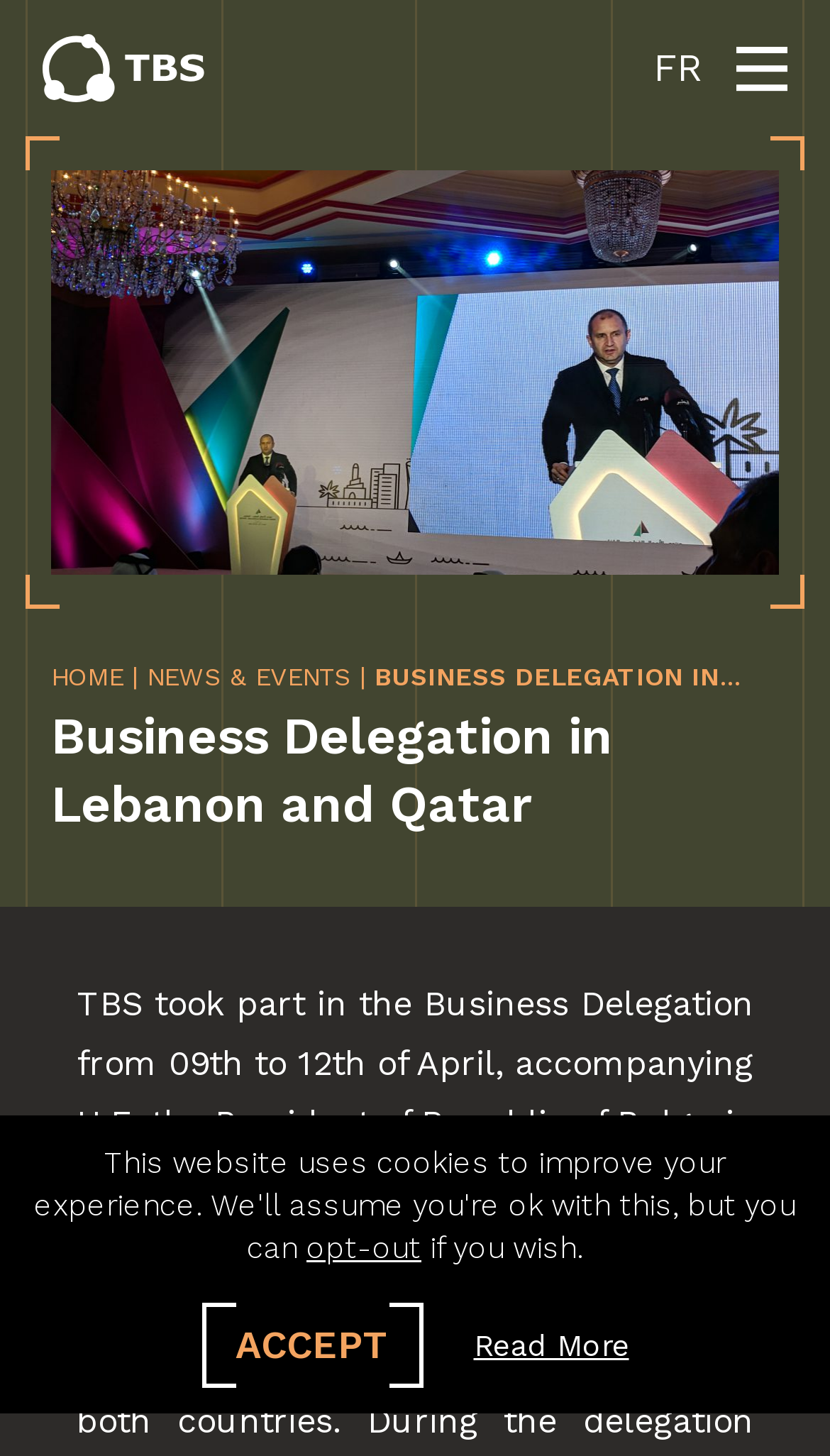Determine the bounding box of the UI component based on this description: "Unisex Sweatshirt". The bounding box coordinates should be four float values between 0 and 1, i.e., [left, top, right, bottom].

None